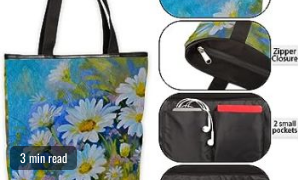Provide a one-word or brief phrase answer to the question:
How many small pockets are in the interior compartment?

Two